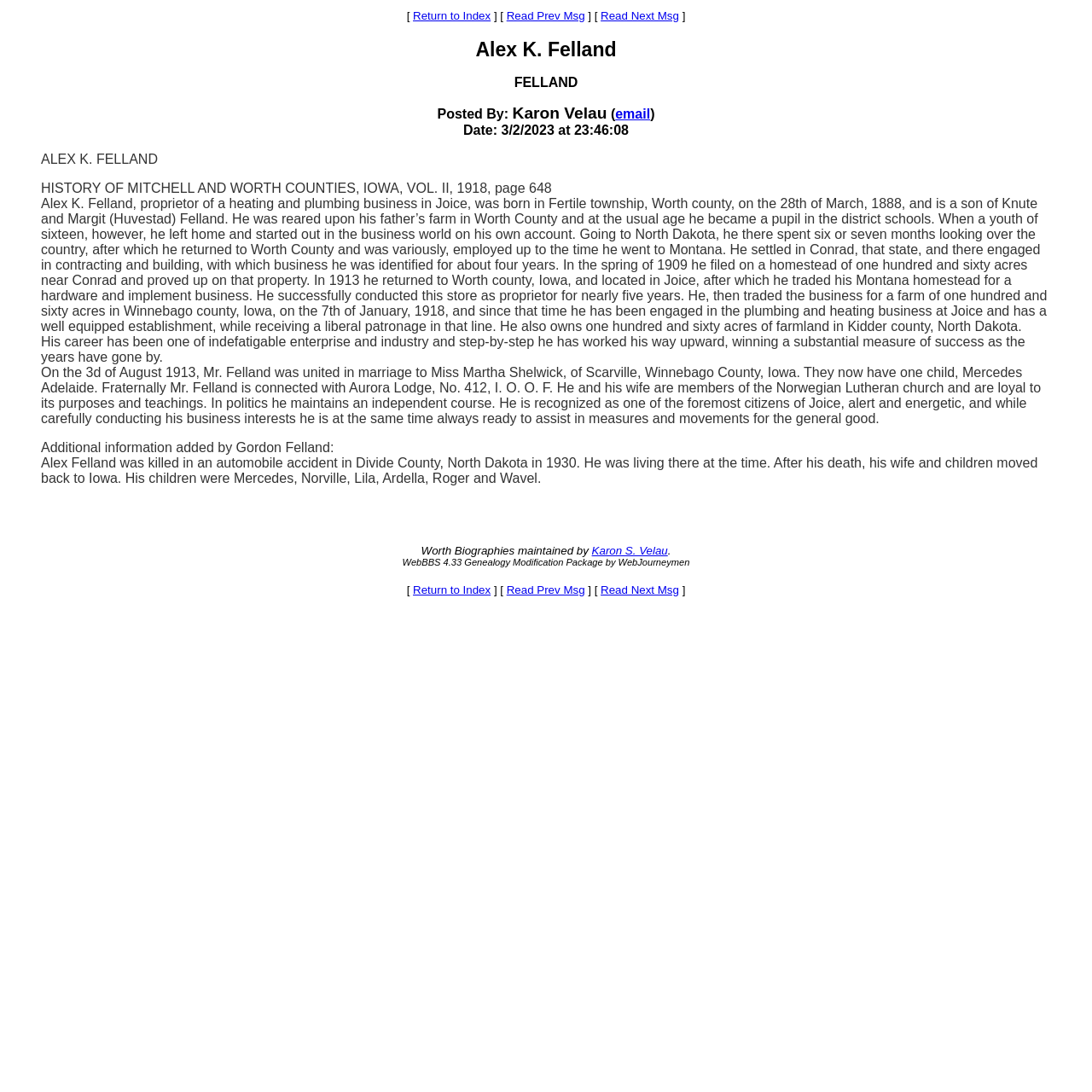What is the name of the lodge that Alex K. Felland is connected with?
Give a detailed response to the question by analyzing the screenshot.

The biography mentions that Alex K. Felland is connected with Aurora Lodge, No. 412, I. O. O. F., which is a fraternal organization.